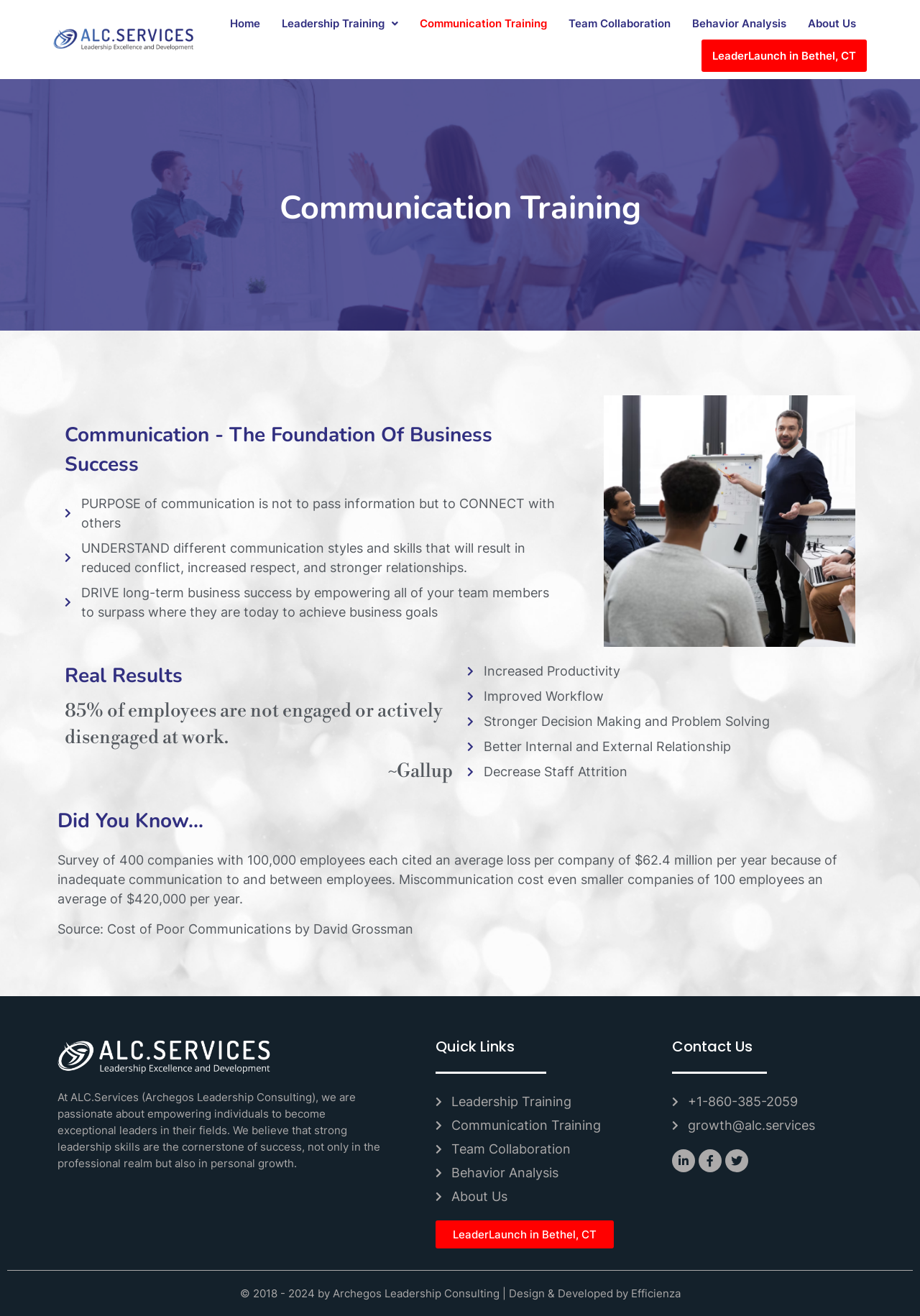Specify the bounding box coordinates of the element's area that should be clicked to execute the given instruction: "Click on Home". The coordinates should be four float numbers between 0 and 1, i.e., [left, top, right, bottom].

[0.238, 0.005, 0.295, 0.03]